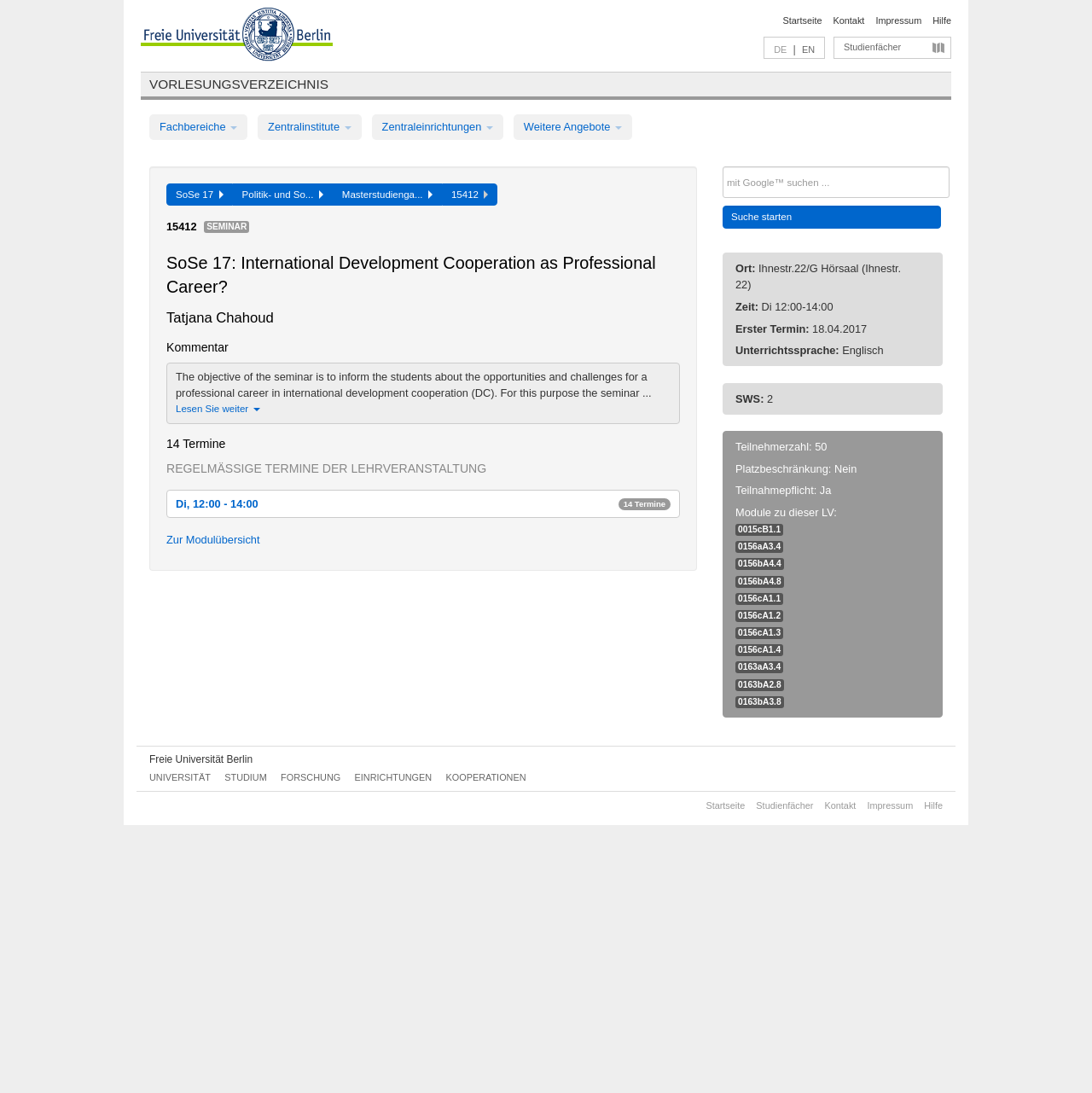Can you pinpoint the bounding box coordinates for the clickable element required for this instruction: "View the module overview"? The coordinates should be four float numbers between 0 and 1, i.e., [left, top, right, bottom].

[0.152, 0.488, 0.238, 0.5]